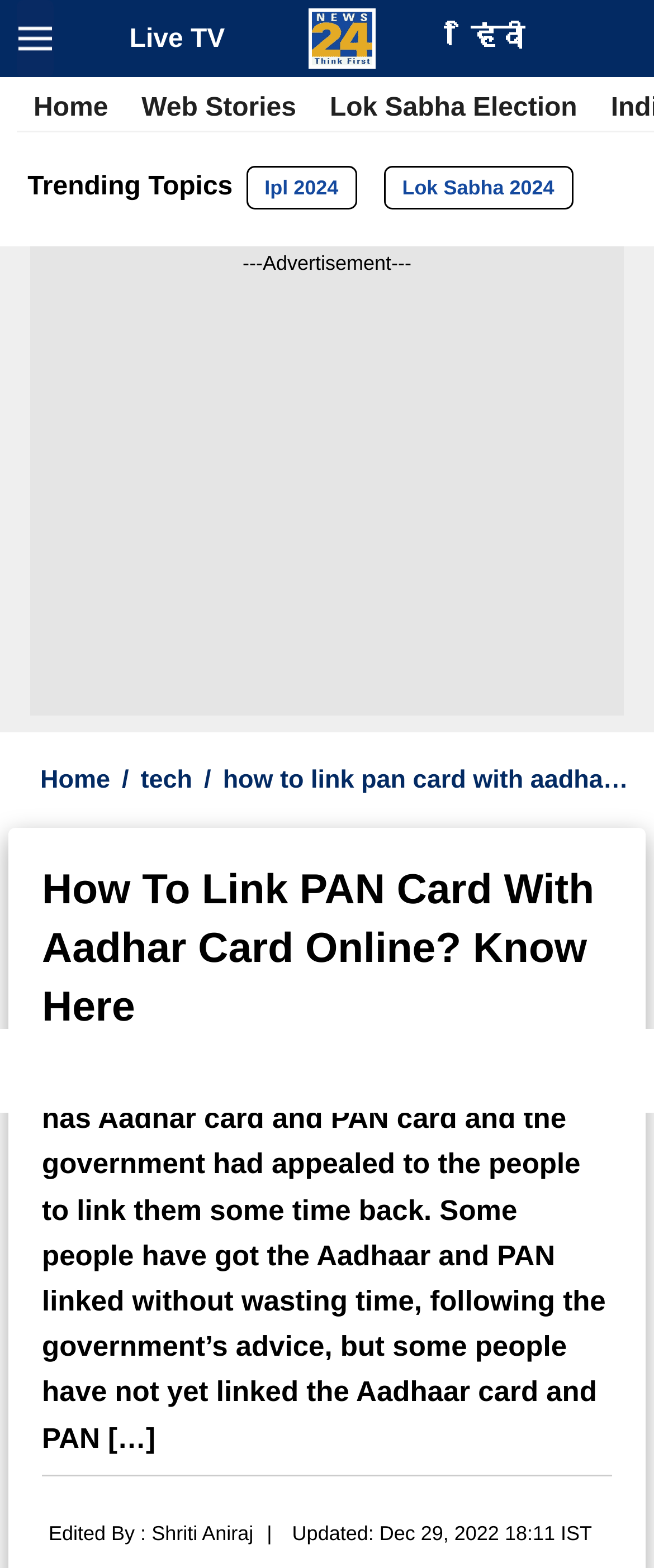What is the language of the article?
Please use the image to deliver a detailed and complete answer.

The language of the article can be determined by reading the text content of the article, which is in English. Although there is a link 'हिंदी' which suggests that the website also has a Hindi version, the current article is in English.